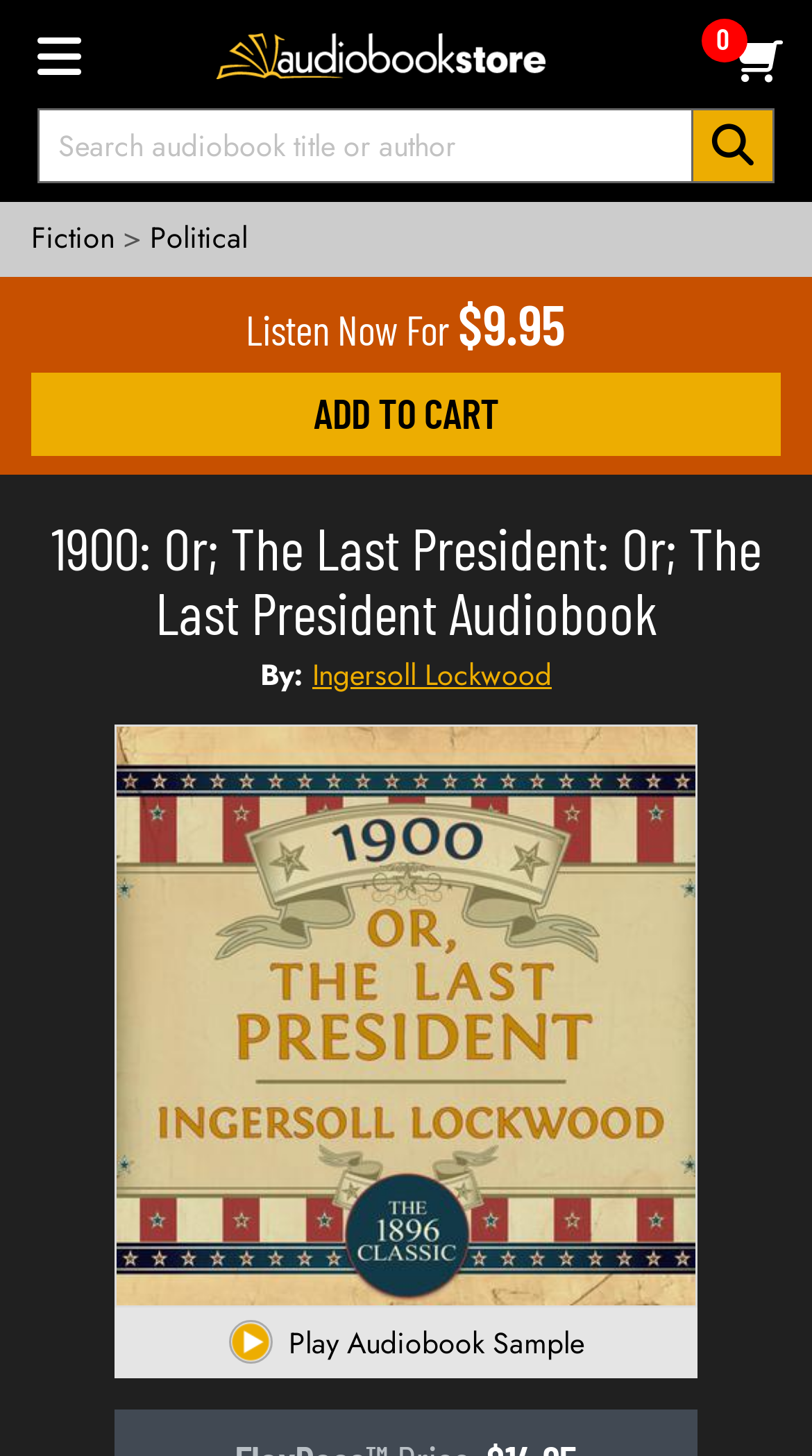Provide a short, one-word or phrase answer to the question below:
What is the name of the website?

AudiobookStore.com